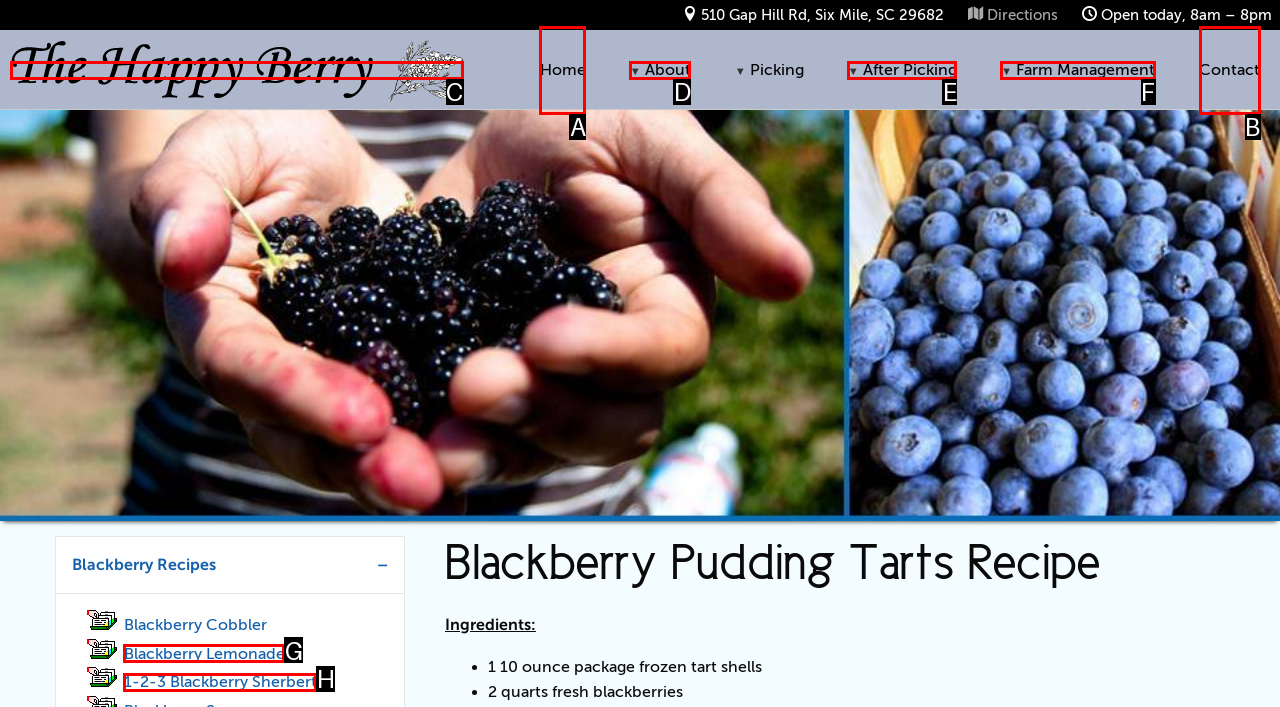Select the letter of the option that corresponds to: Home
Provide the letter from the given options.

A